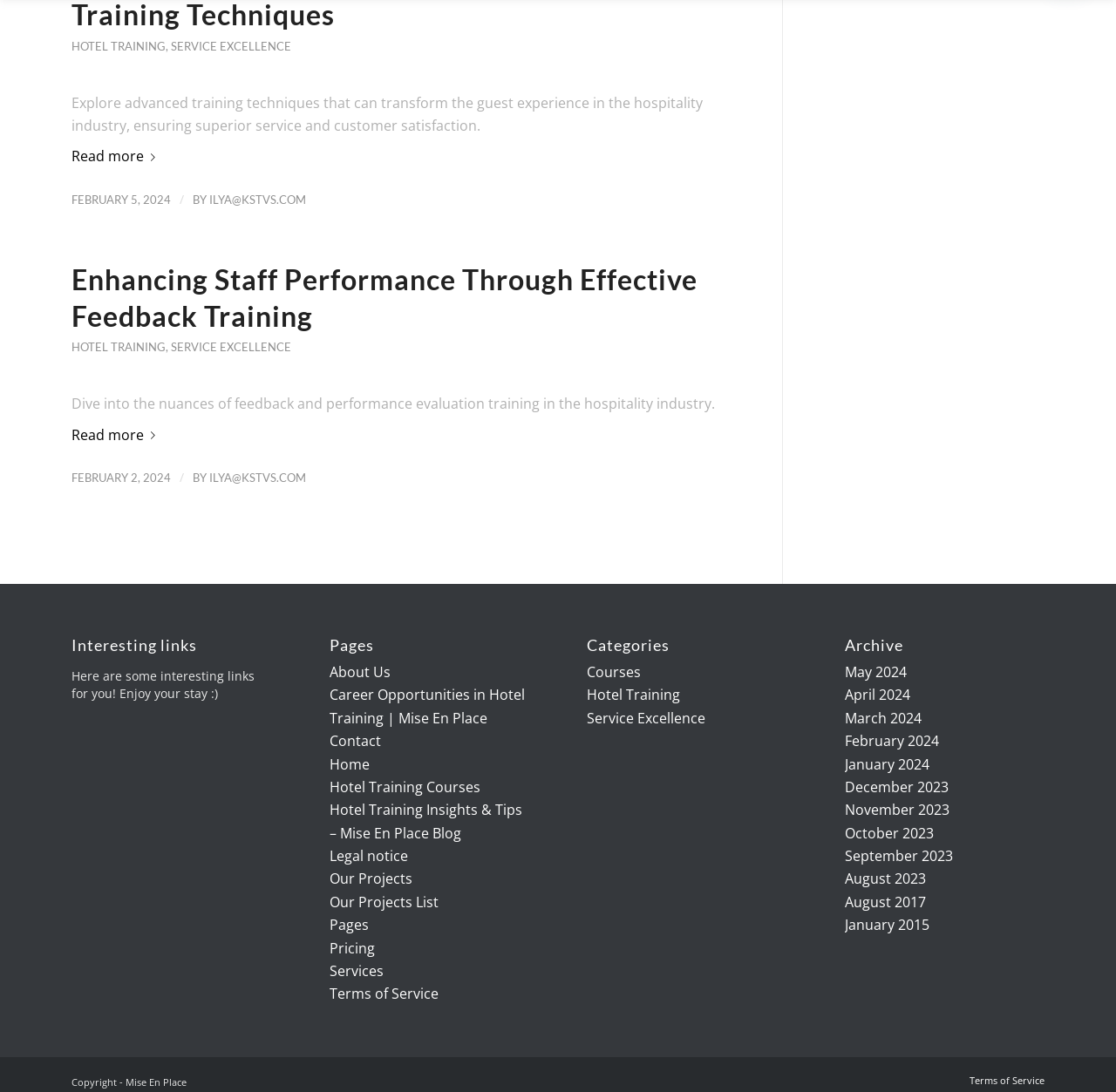Please determine the bounding box coordinates of the clickable area required to carry out the following instruction: "View posts from February 2024". The coordinates must be four float numbers between 0 and 1, represented as [left, top, right, bottom].

[0.757, 0.67, 0.842, 0.687]